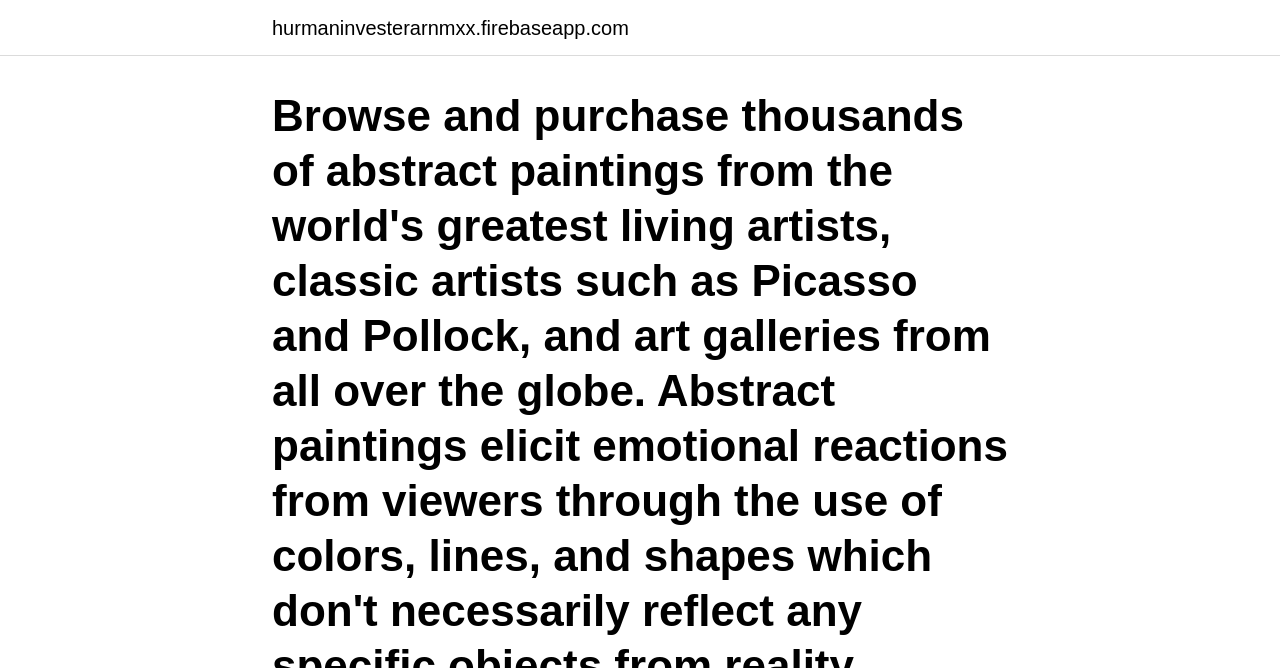Identify and extract the main heading of the webpage.

Browse and purchase thousands of abstract paintings from the world's greatest living artists, classic artists such as Picasso and Pollock, and art galleries from all over the globe. Abstract paintings elicit emotional reactions from viewers through the use of colors, lines, and shapes which don't necessarily reflect any specific objects from reality.